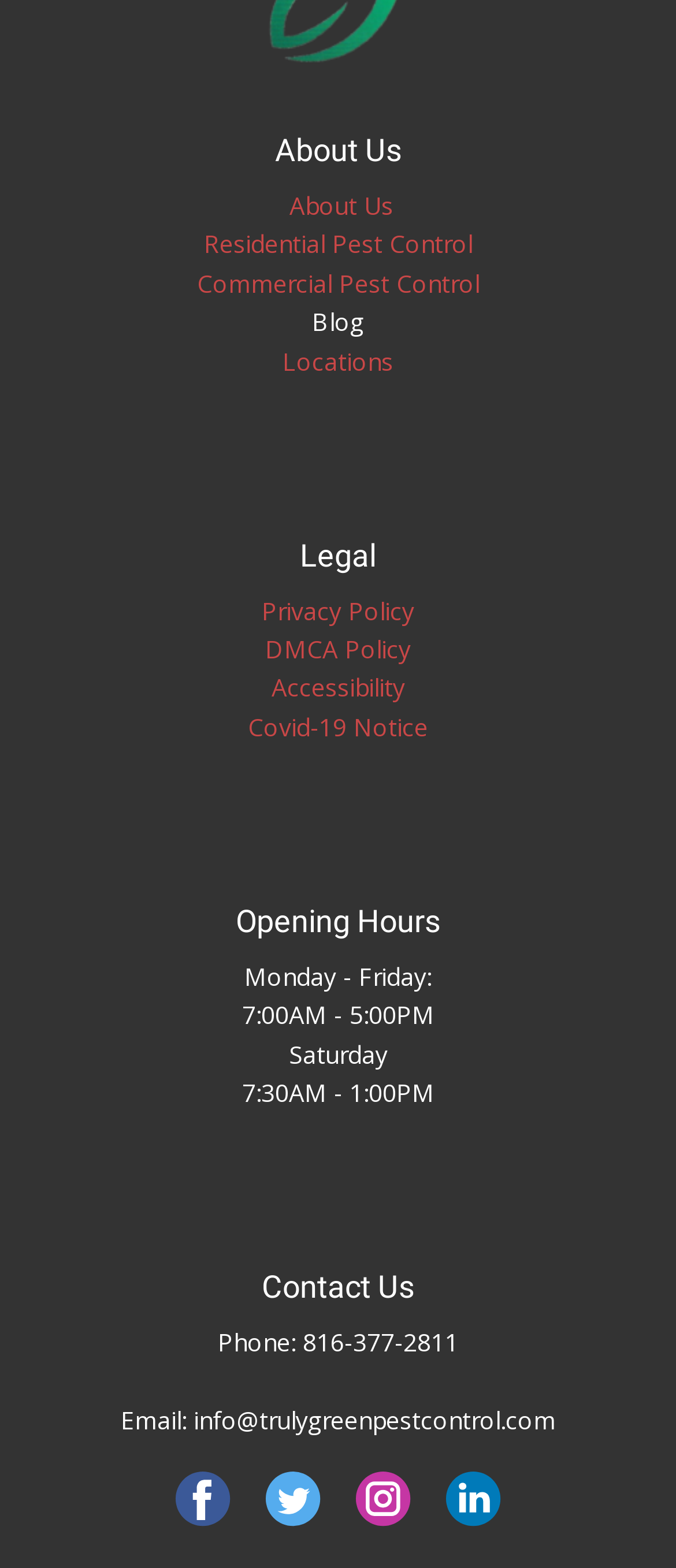Use a single word or phrase to answer the question: 
What is the email address of the company?

info@trulygreenpestcontrol.com